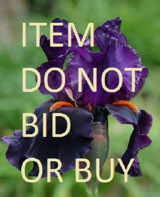What is the purpose of the bold text?
Please provide a comprehensive and detailed answer to the question.

The caption suggests that the bold text 'ITEM DO NOT BID OR BUY' creates a sense of value and exclusivity, implying that the item featured should not be purchased or bid on, and reinforcing its unique status within the context it belongs to.